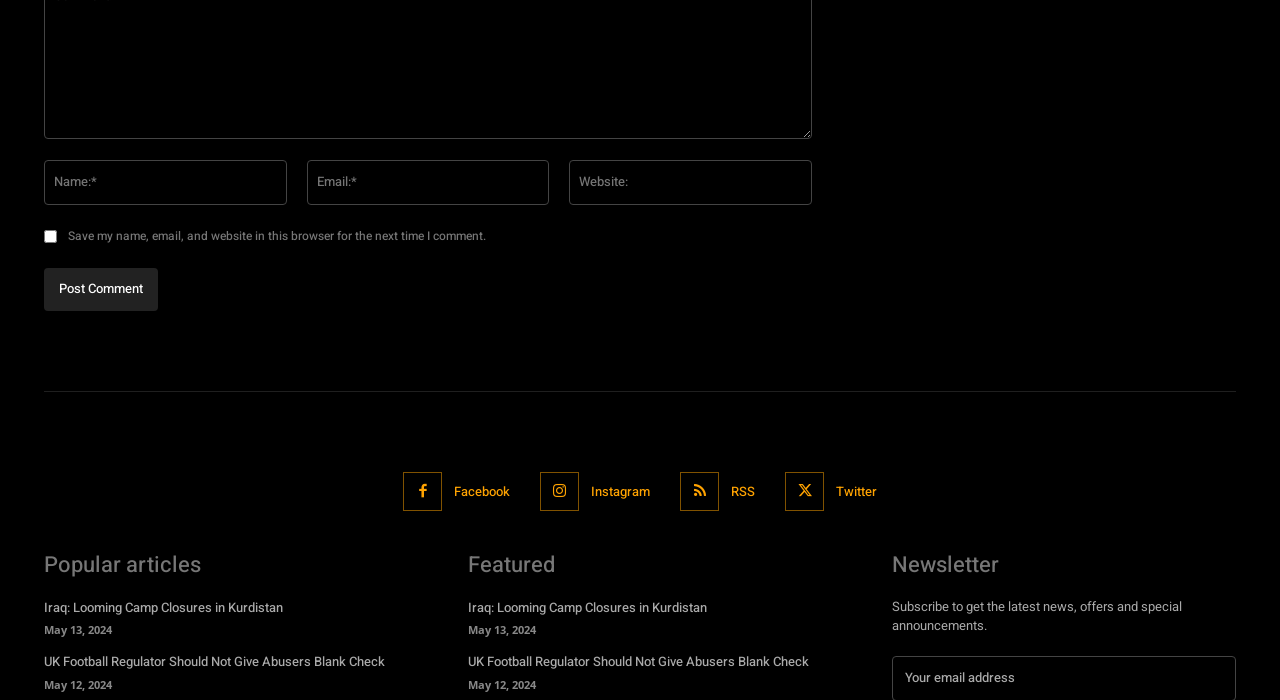What is the topic of the newsletter subscription?
Please ensure your answer is as detailed and informative as possible.

The webpage has a section labeled 'Newsletter' with a description 'Subscribe to get the latest news, offers and special announcements.', which suggests that the topic of the newsletter subscription is to receive the latest news and offers.